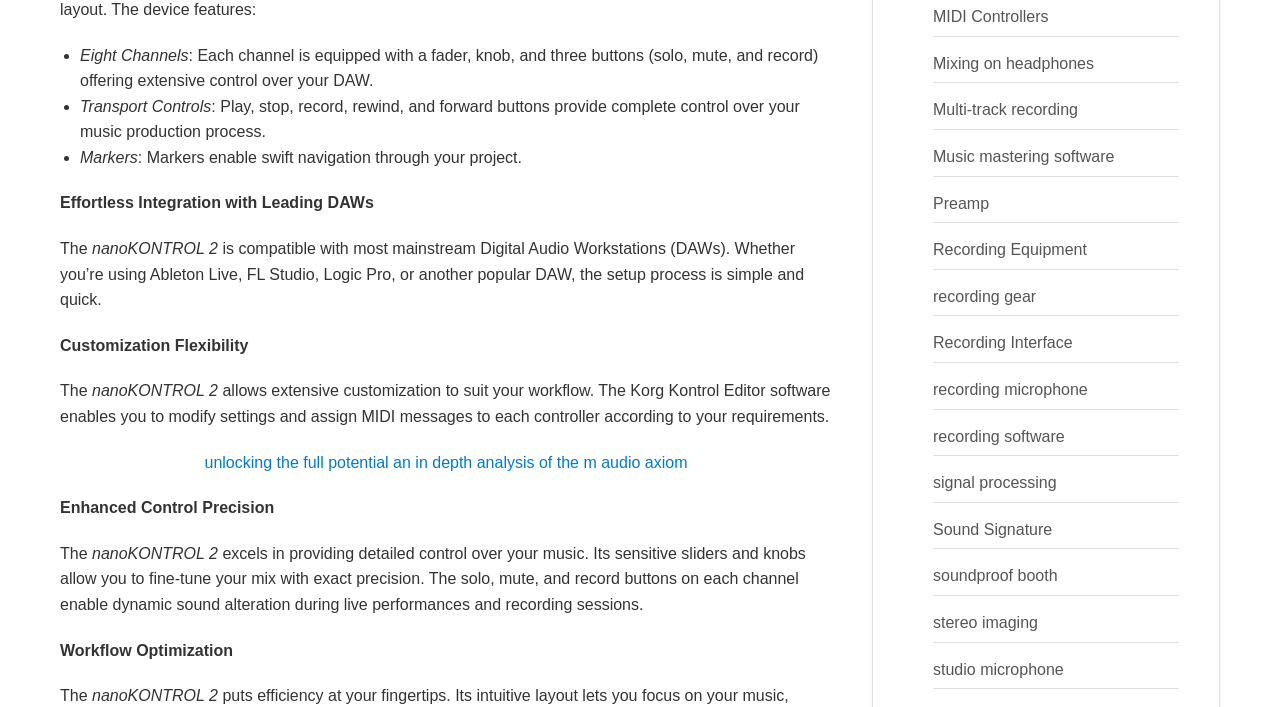Please identify the bounding box coordinates of the element I should click to complete this instruction: 'Read about 'Effortless Integration with Leading DAWs''. The coordinates should be given as four float numbers between 0 and 1, like this: [left, top, right, bottom].

[0.047, 0.275, 0.292, 0.299]